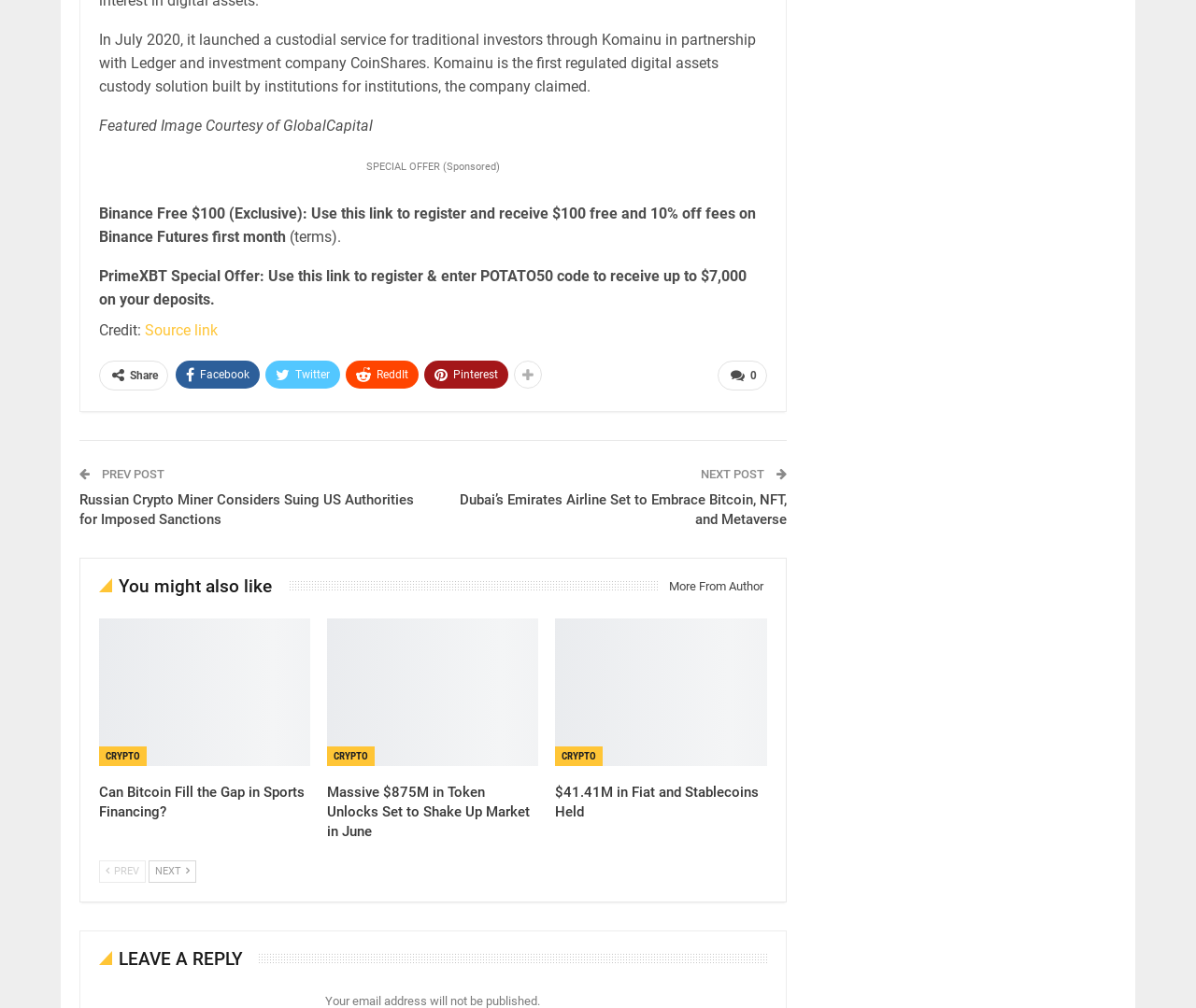Please mark the clickable region by giving the bounding box coordinates needed to complete this instruction: "Click on the 'Dubai’s Emirates Airline Set to Embrace Bitcoin, NFT, and Metaverse' link".

[0.384, 0.487, 0.657, 0.523]